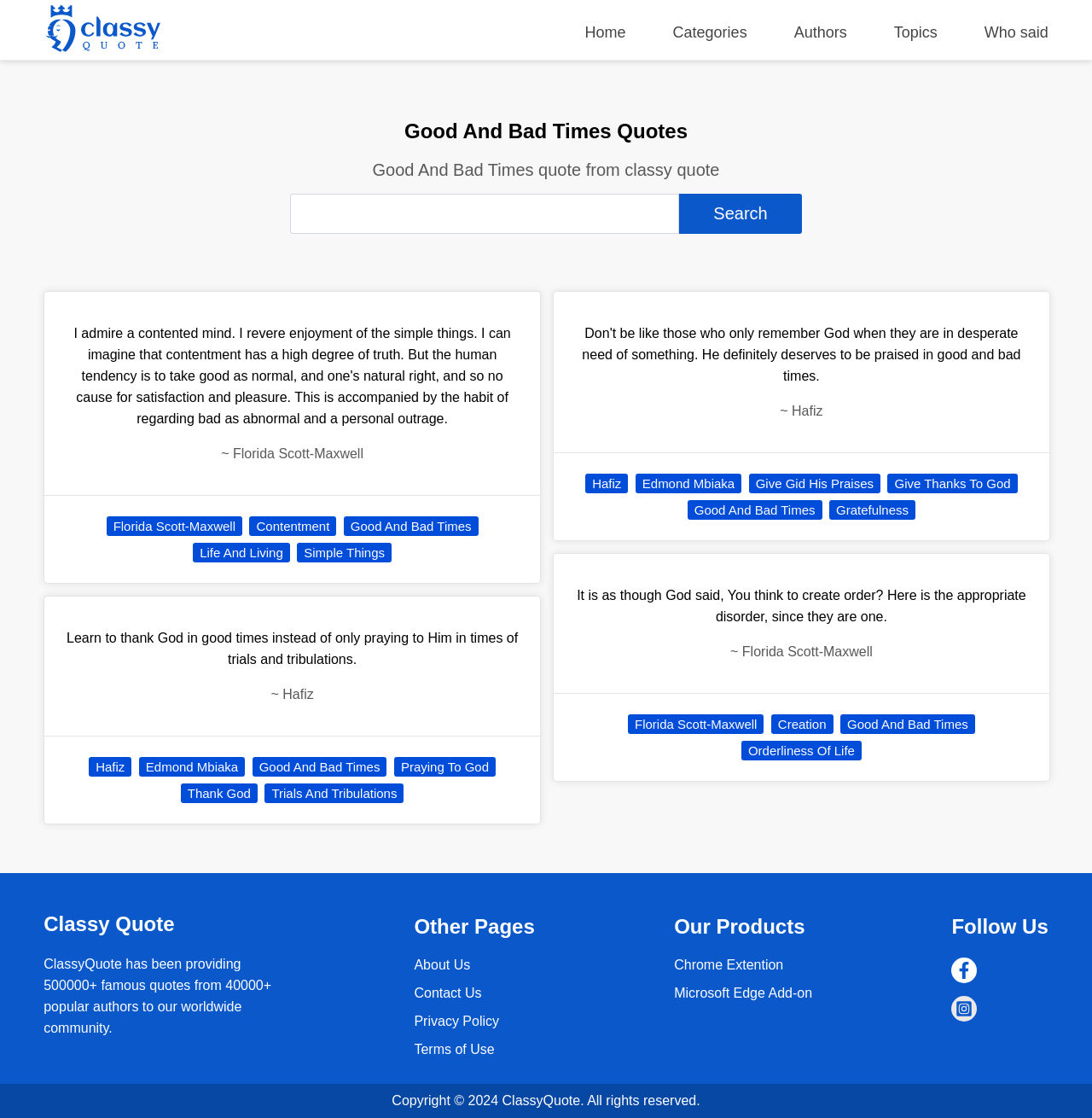How many social media platforms are linked on the webpage?
Answer the question with a single word or phrase by looking at the picture.

2